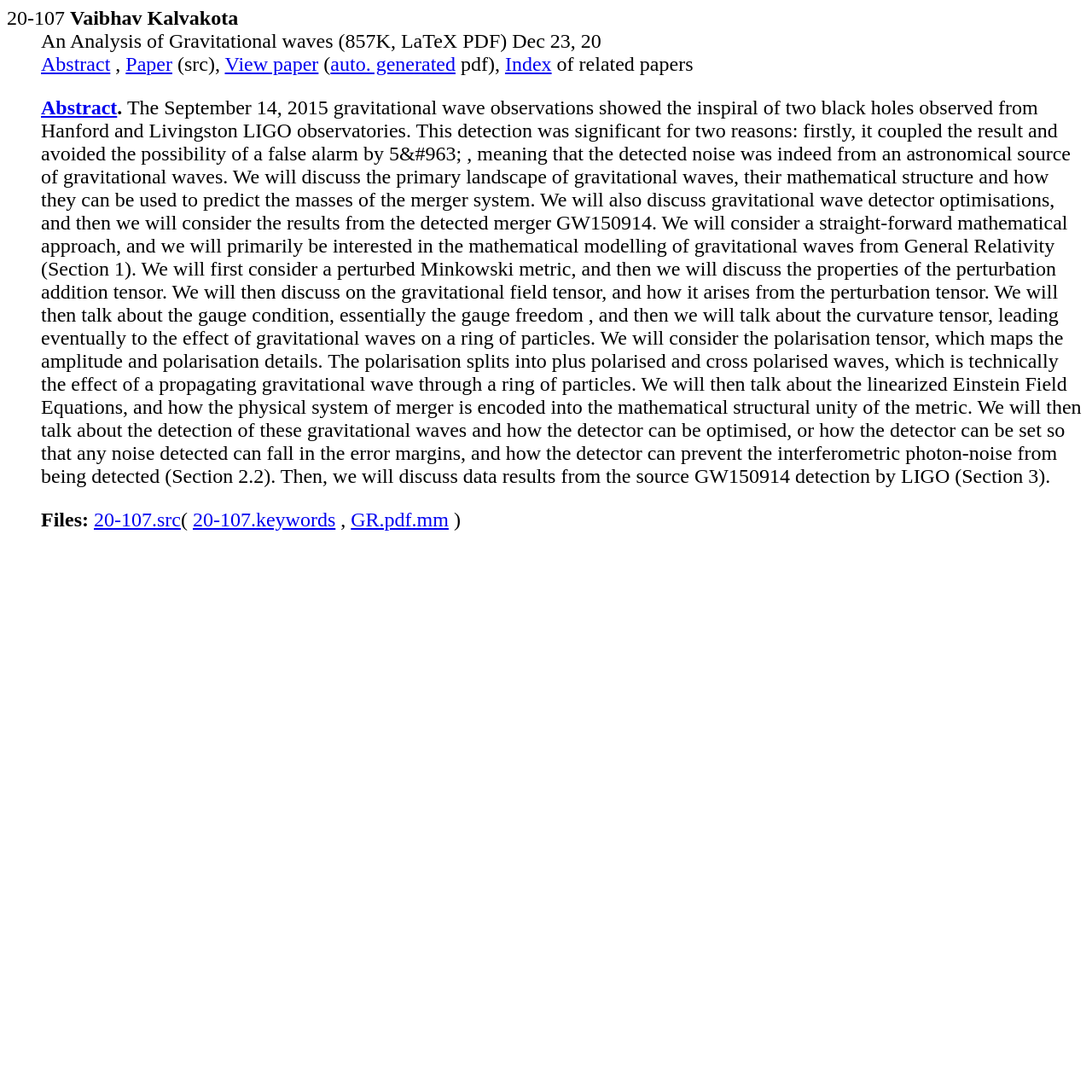What is the size of the paper?
Refer to the image and provide a detailed answer to the question.

The size of the paper can be found in the description list detail, which is a child element of the description list. The static text 'An Analysis of Gravitational waves (857K, LaTeX PDF) Dec 23, 20' is located at coordinates [0.037, 0.027, 0.551, 0.048] and contains the size information.